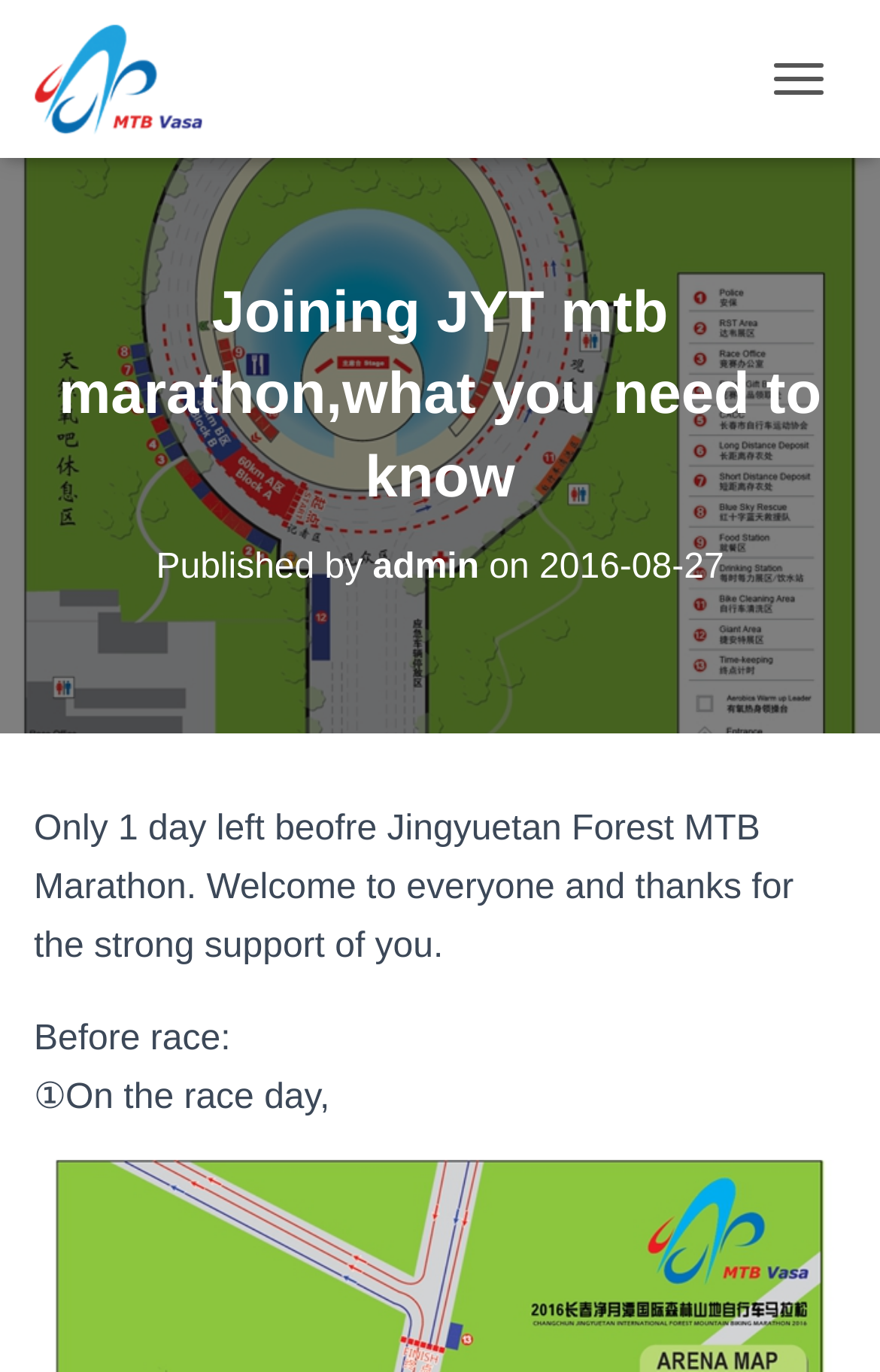Create an elaborate caption for the webpage.

The webpage appears to be an event page for the Jingyuetan Forest MTB Marathon. At the top left, there is a logo image and a link labeled "MTBVASA". Next to it, on the top right, is a button labeled "TOGGLE NAVIGATION". 

Below the logo, there are two headings. The first heading reads "Joining JYT mtb marathon,what you need to know", and the second heading displays the publication information, including the author "admin" and the date "2016-08-27". 

The main content of the page starts with a paragraph of text, which informs readers that there is only one day left before the marathon and expresses gratitude for the strong support. Below this paragraph, there is a section labeled "Before race:", which appears to be a list of instructions or reminders for the participants. The first item on the list is "①On the race day,".